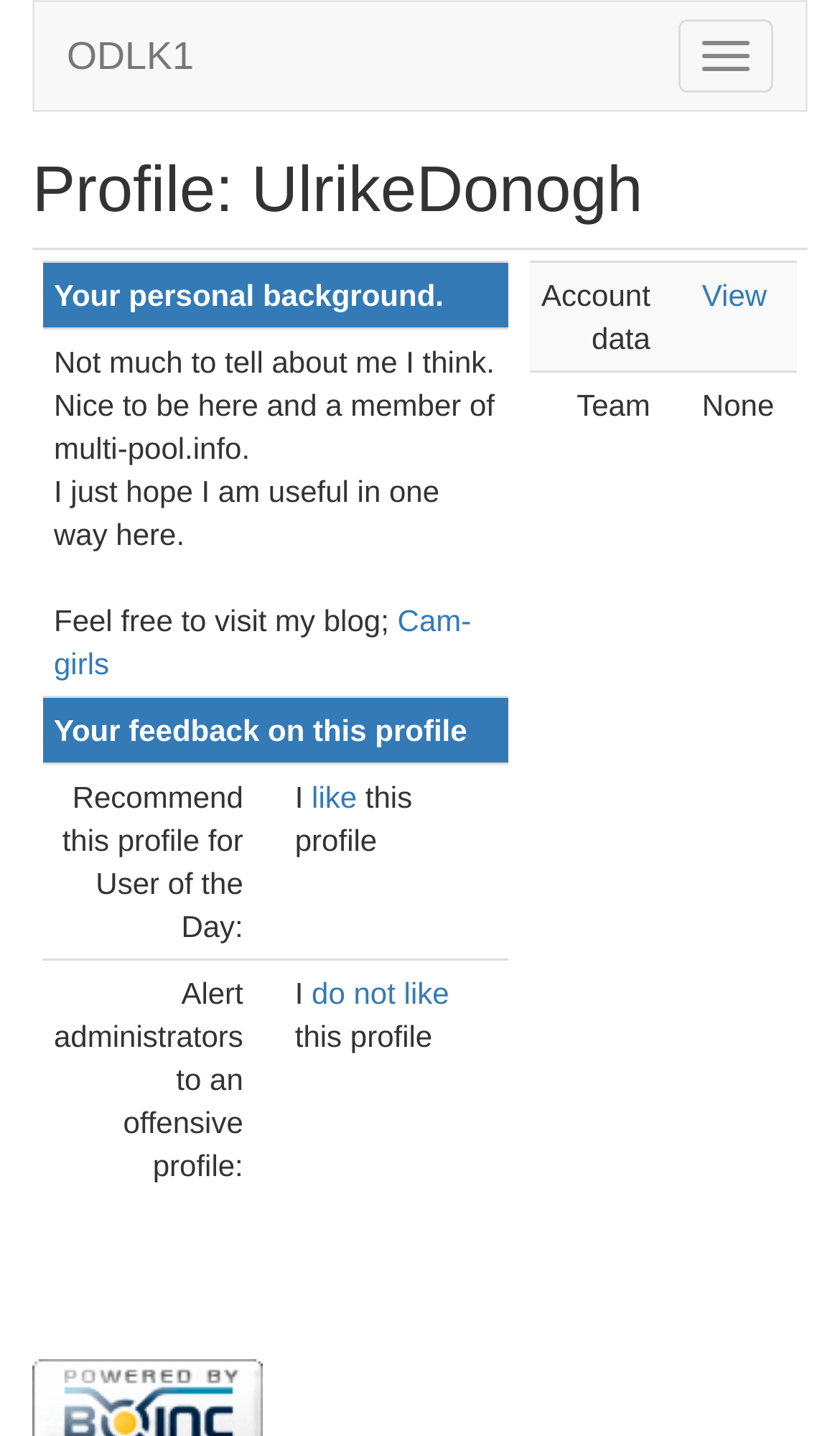Identify the bounding box coordinates of the clickable region required to complete the instruction: "Recommend this profile for User of the Day". The coordinates should be given as four float numbers within the range of 0 and 1, i.e., [left, top, right, bottom].

[0.051, 0.532, 0.32, 0.668]